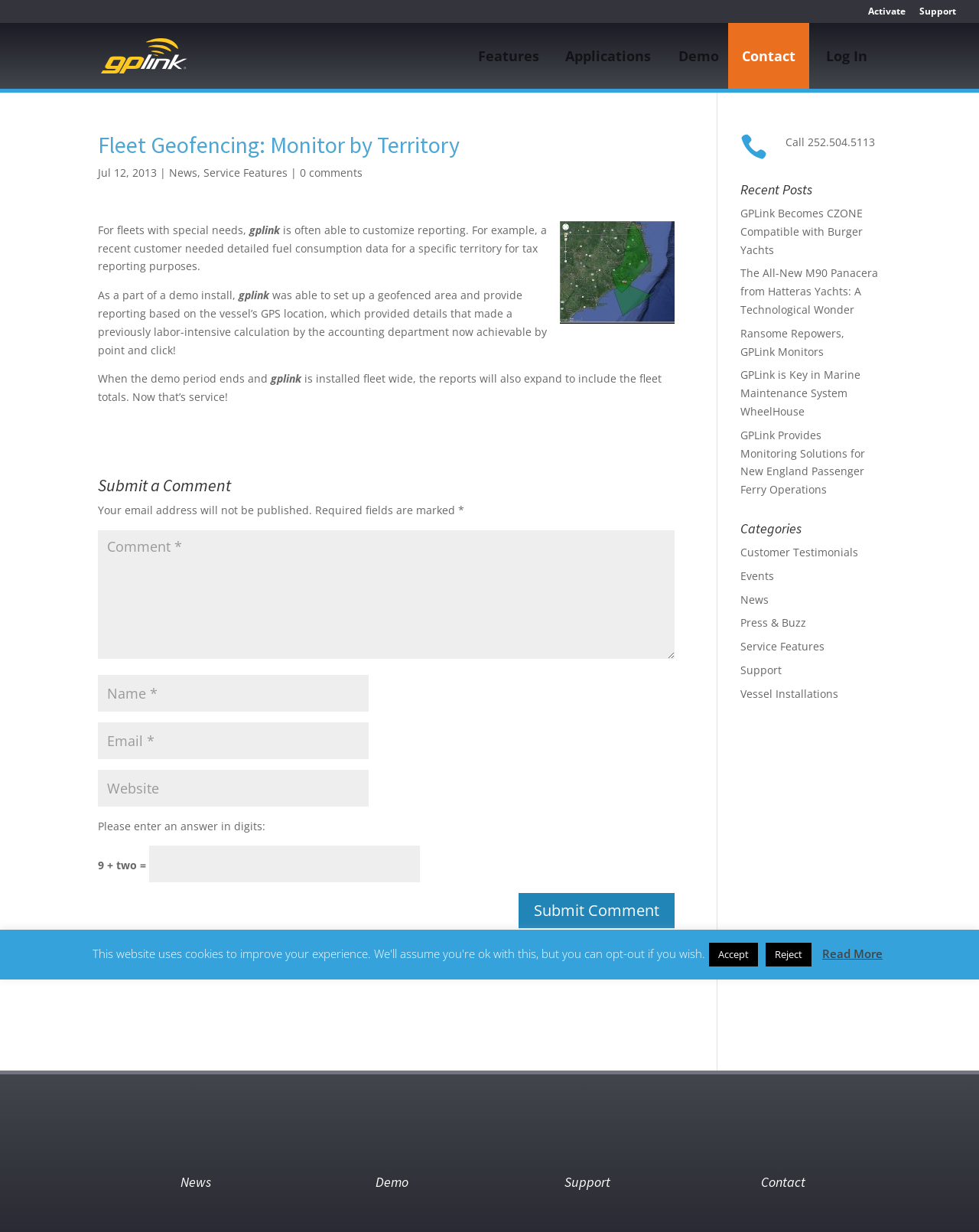Please provide a brief answer to the following inquiry using a single word or phrase:
What is the topic of the recent post 'GPLink Becomes CZONE Compatible with Burger Yachts'?

GPLink compatibility